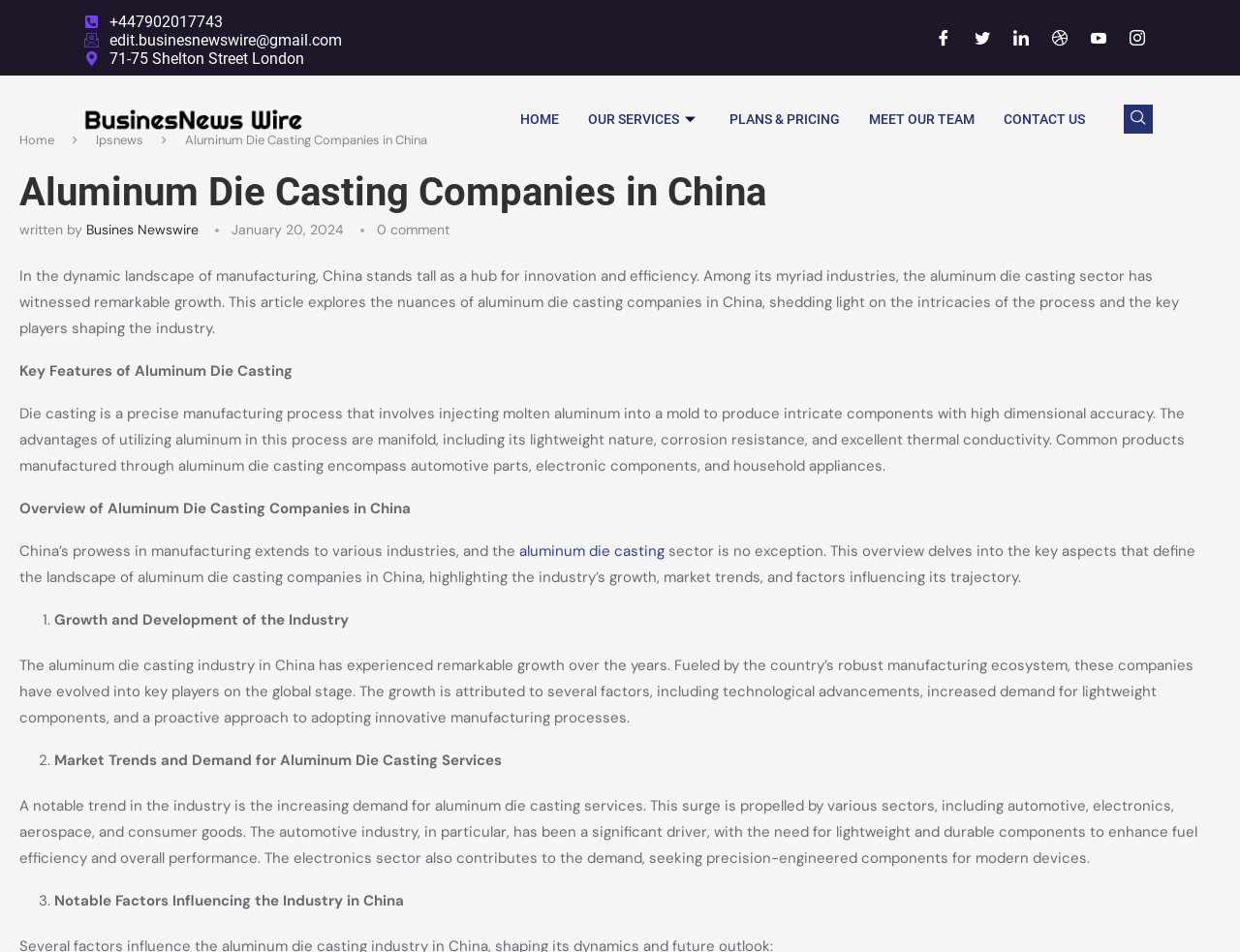Determine the bounding box coordinates of the region I should click to achieve the following instruction: "Search for something". Ensure the bounding box coordinates are four float numbers between 0 and 1, i.e., [left, top, right, bottom].

[0.906, 0.11, 0.93, 0.14]